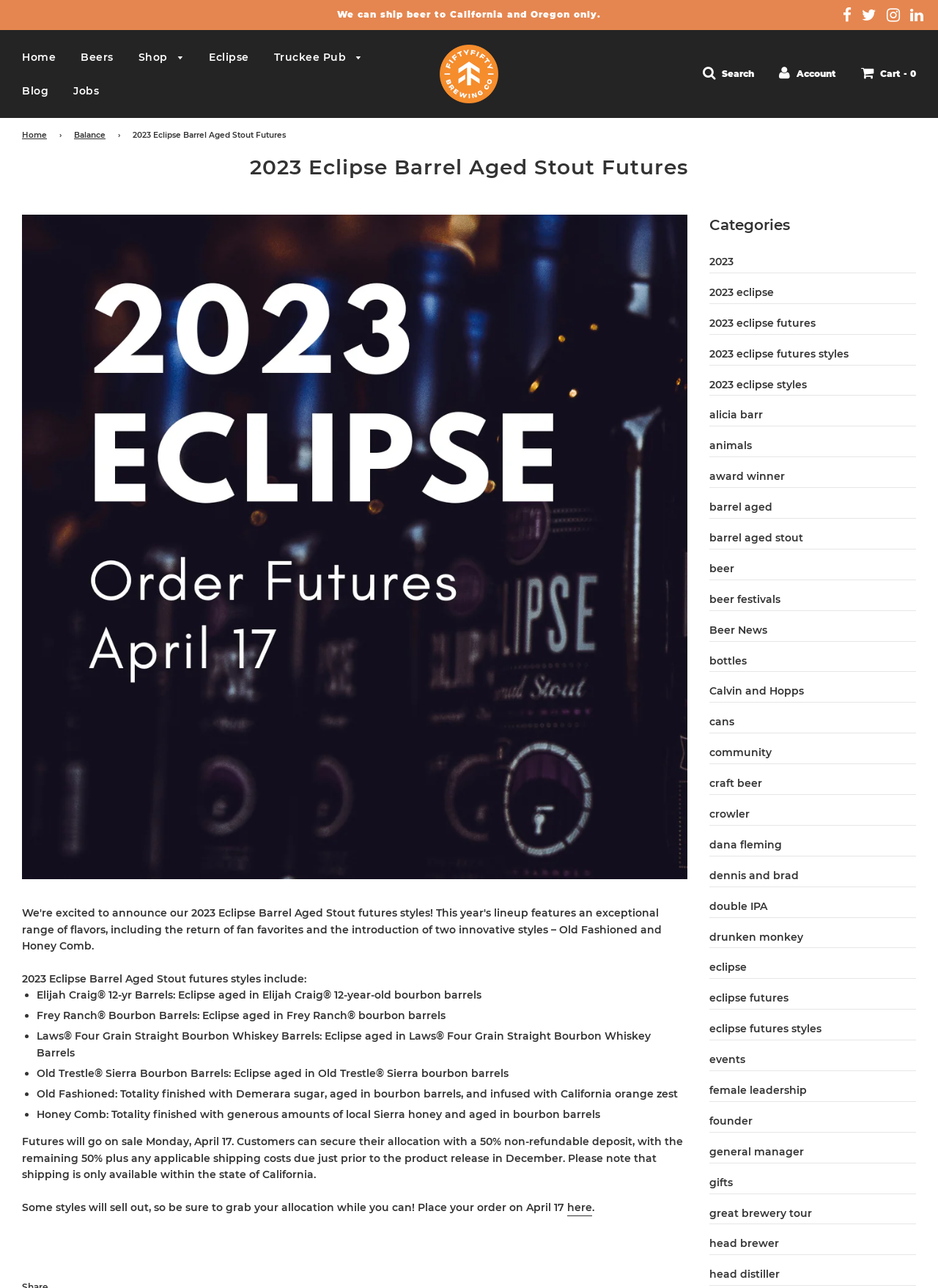What is the release date of the beer?
Look at the image and respond with a one-word or short phrase answer.

December